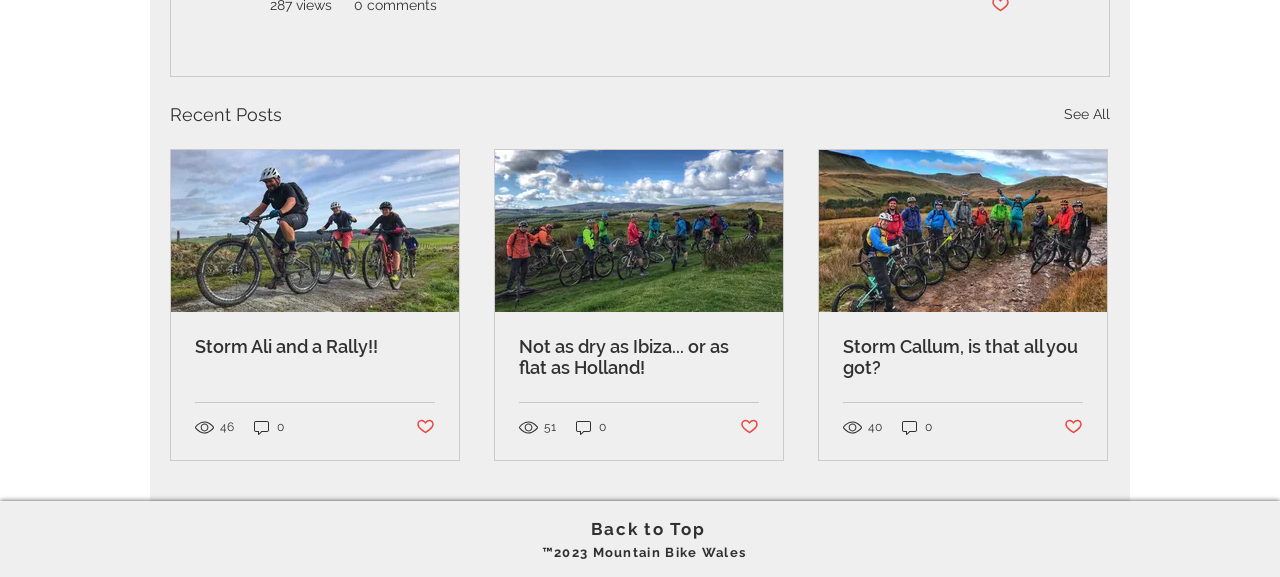Refer to the element description Storm Ali and a Rally!! and identify the corresponding bounding box in the screenshot. Format the coordinates as (top-left x, top-left y, bottom-right x, bottom-right y) with values in the range of 0 to 1.

[0.152, 0.583, 0.34, 0.619]